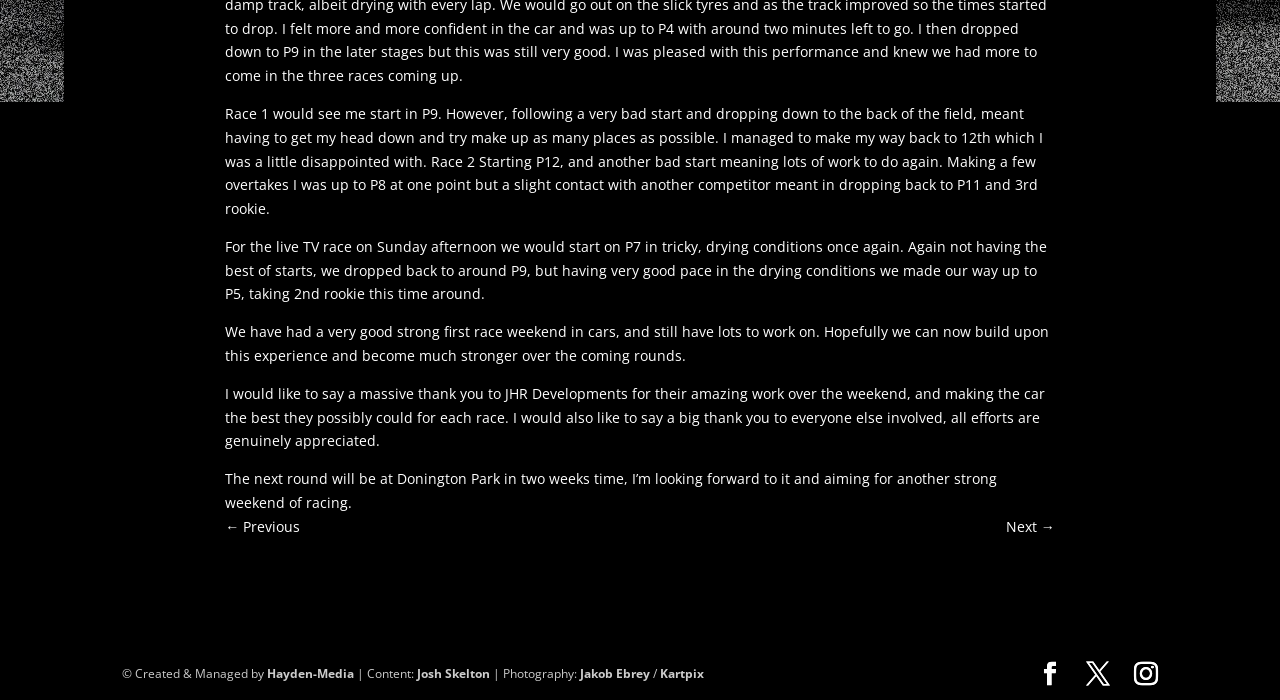Could you indicate the bounding box coordinates of the region to click in order to complete this instruction: "Check the previous page".

[0.176, 0.736, 0.235, 0.77]